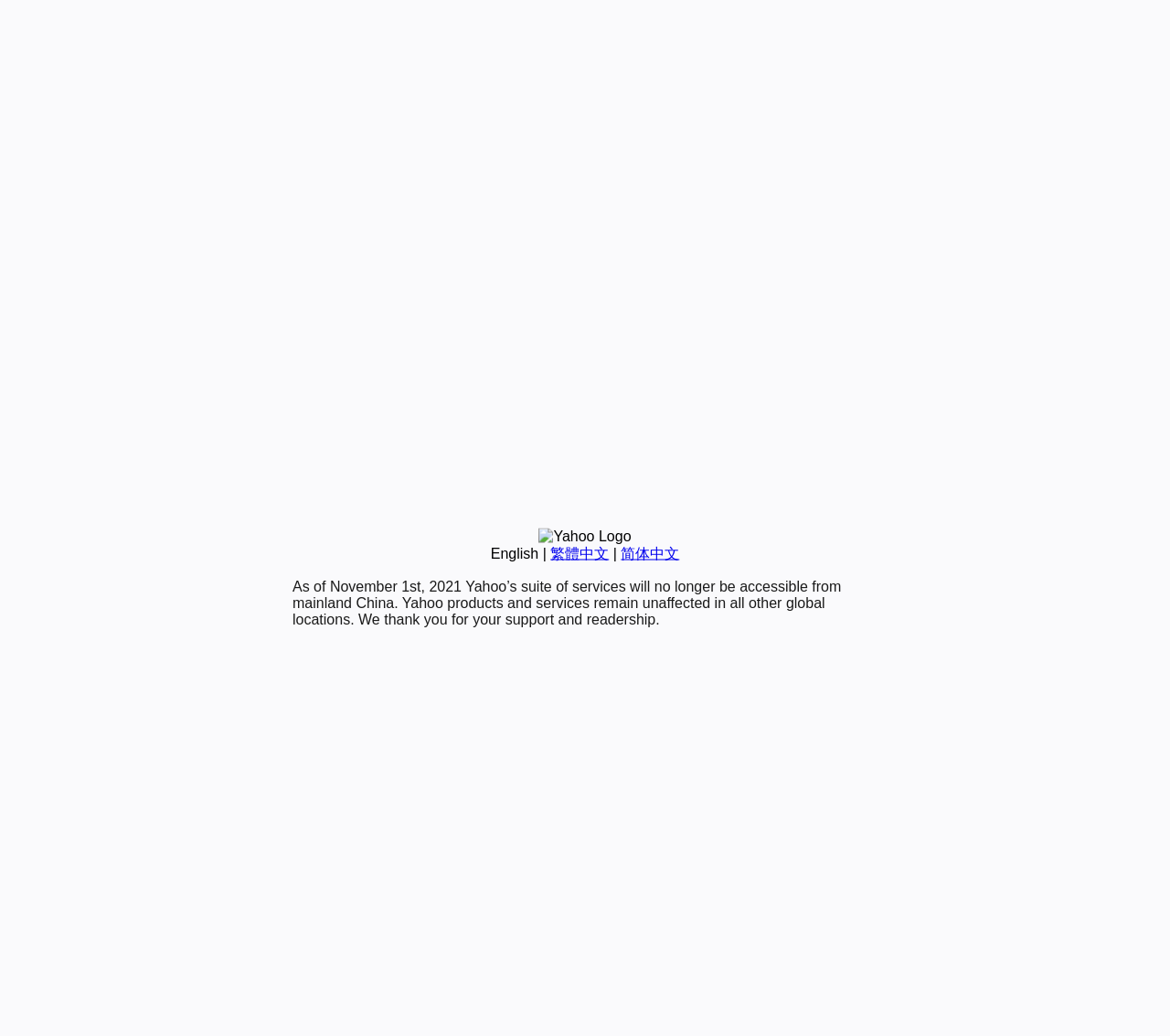From the webpage screenshot, predict the bounding box of the UI element that matches this description: "简体中文".

[0.531, 0.526, 0.581, 0.541]